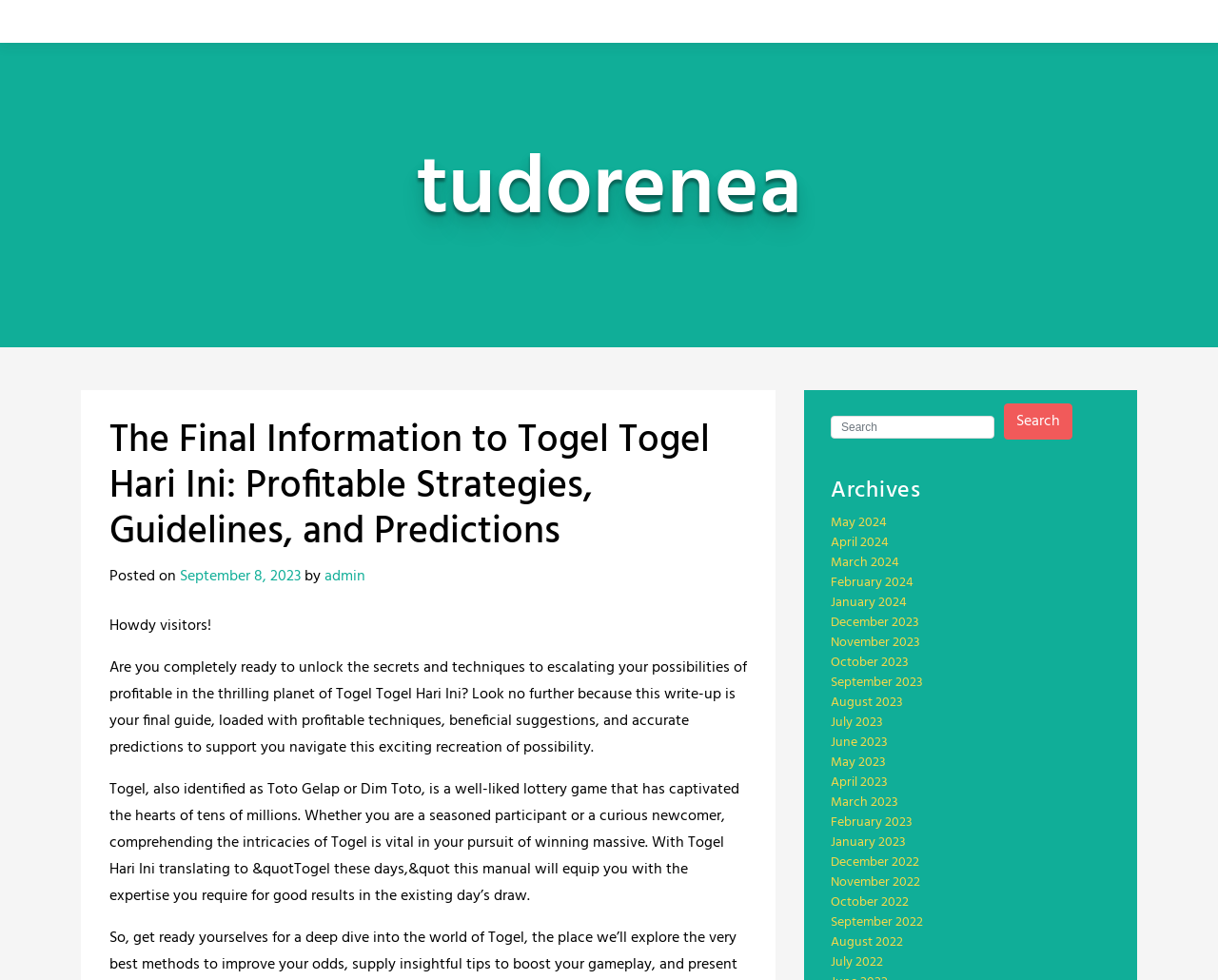Determine the bounding box coordinates of the region to click in order to accomplish the following instruction: "Click the 'Gummed Tape Machine' link". Provide the coordinates as four float numbers between 0 and 1, specifically [left, top, right, bottom].

None